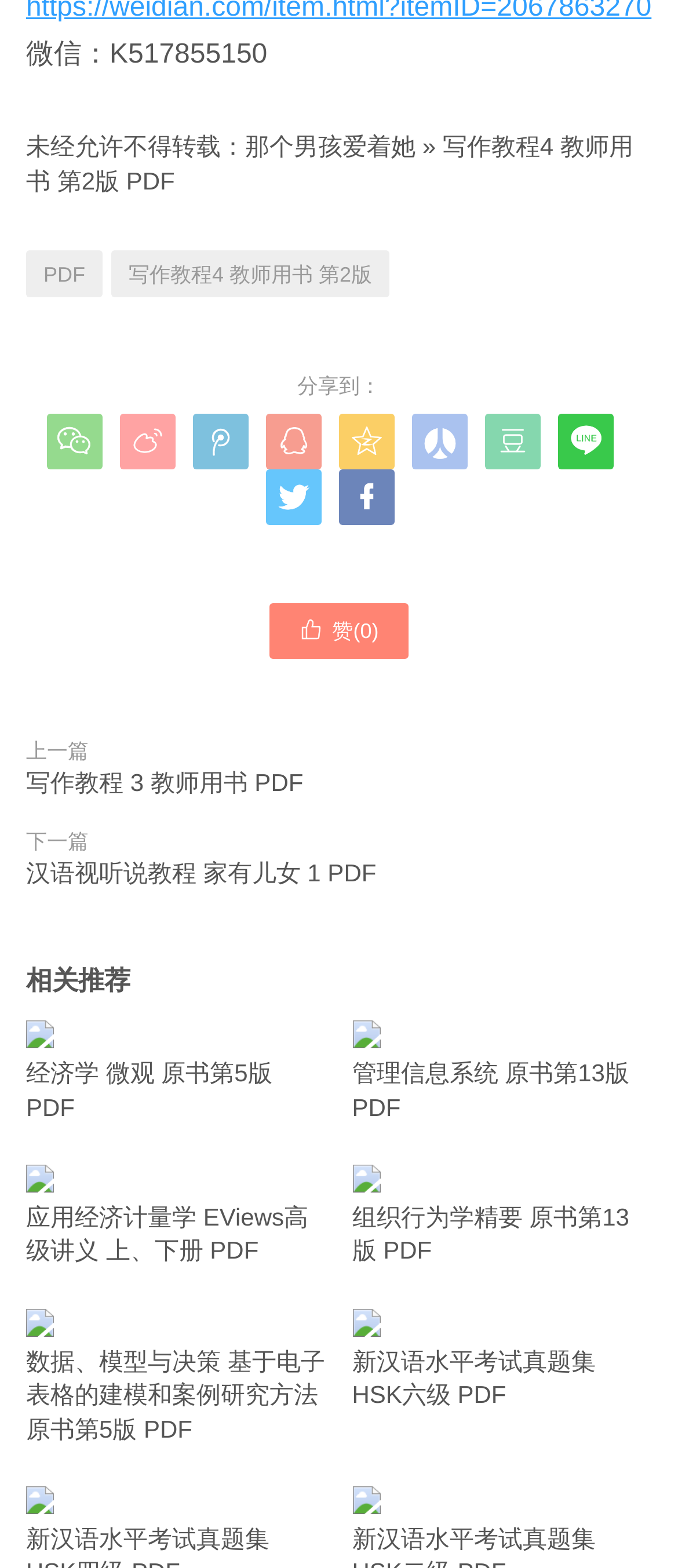Calculate the bounding box coordinates for the UI element based on the following description: "新汉语水平考试真题集 HSK六级 PDF". Ensure the coordinates are four float numbers between 0 and 1, i.e., [left, top, right, bottom].

[0.519, 0.834, 0.962, 0.898]